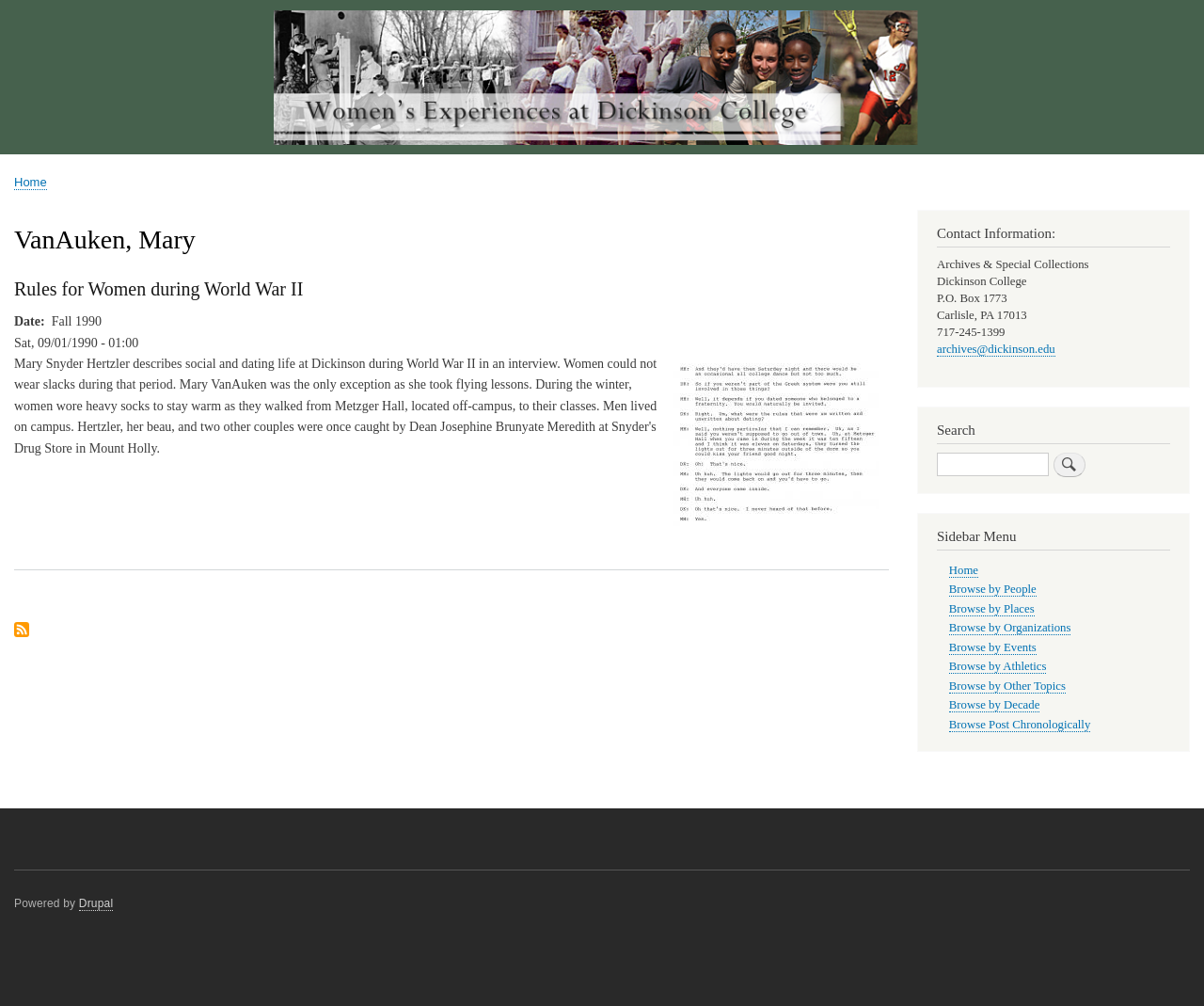How many links are there in the sidebar menu?
Based on the image, provide a one-word or brief-phrase response.

8